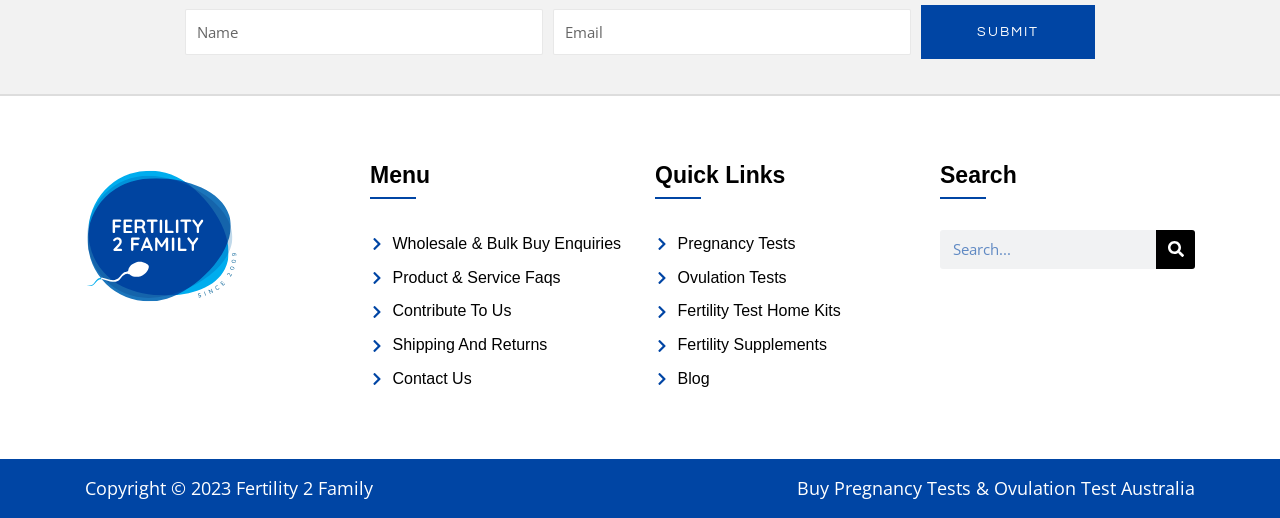Highlight the bounding box coordinates of the region I should click on to meet the following instruction: "Click submit".

[0.72, 0.01, 0.855, 0.114]